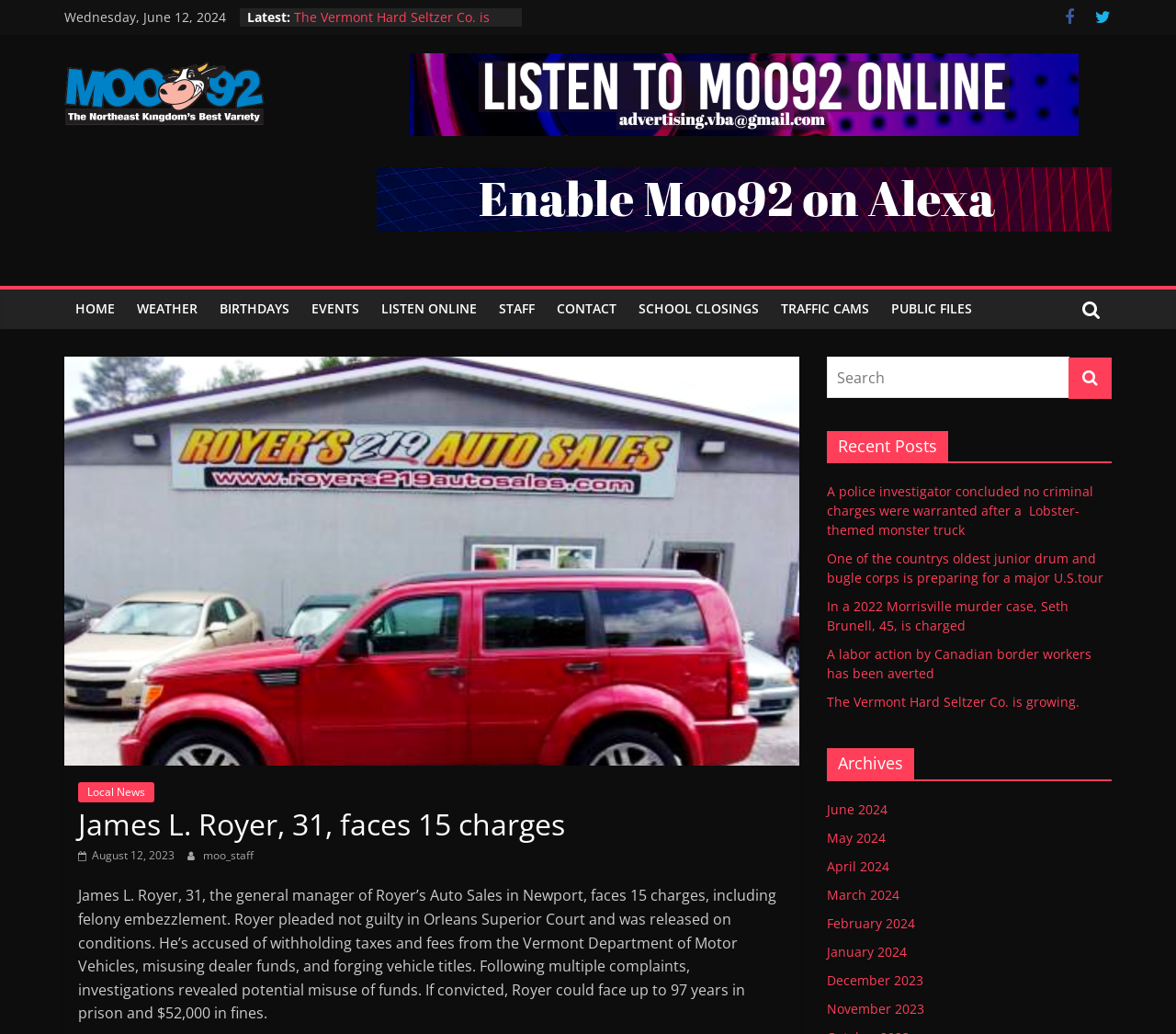Generate a comprehensive description of the contents of the webpage.

The webpage appears to be a news website, specifically a local news outlet called Moo92 FM. At the top of the page, there is a header section with the website's title, "James L. Royer, 31, faces 15 charges – Moo92 FM", and a navigation menu with links to various sections such as "HOME", "WEATHER", "BIRTHDAYS", and more.

Below the header, there is a section displaying the current date, "Wednesday, June 12, 2024", and a "Latest" section with several news article links. These links are arranged in a vertical column and have titles such as "The Vermont Hard Seltzer Co. is growing", "A police investigator concluded no criminal charges were warranted after a Lobster-themed monster truck", and more.

To the right of the "Latest" section, there is a column with social media links, represented by icons, and a "Moo92 FM" logo with a link to the website's homepage.

The main content of the page is a news article with the title "James L. Royer, 31, faces 15 charges". The article is divided into paragraphs and describes a local news story about a man facing 15 charges, including felony embezzlement. The article provides details about the allegations and the potential consequences if convicted.

Below the main article, there are several sections, including a "Recent Posts" section with links to other news articles, an "Archives" section with links to news articles from previous months, and a search bar.

Throughout the page, there are several images, including the Moo92 FM logo and icons for social media links. The overall layout is organized, with clear headings and concise text, making it easy to navigate and read.